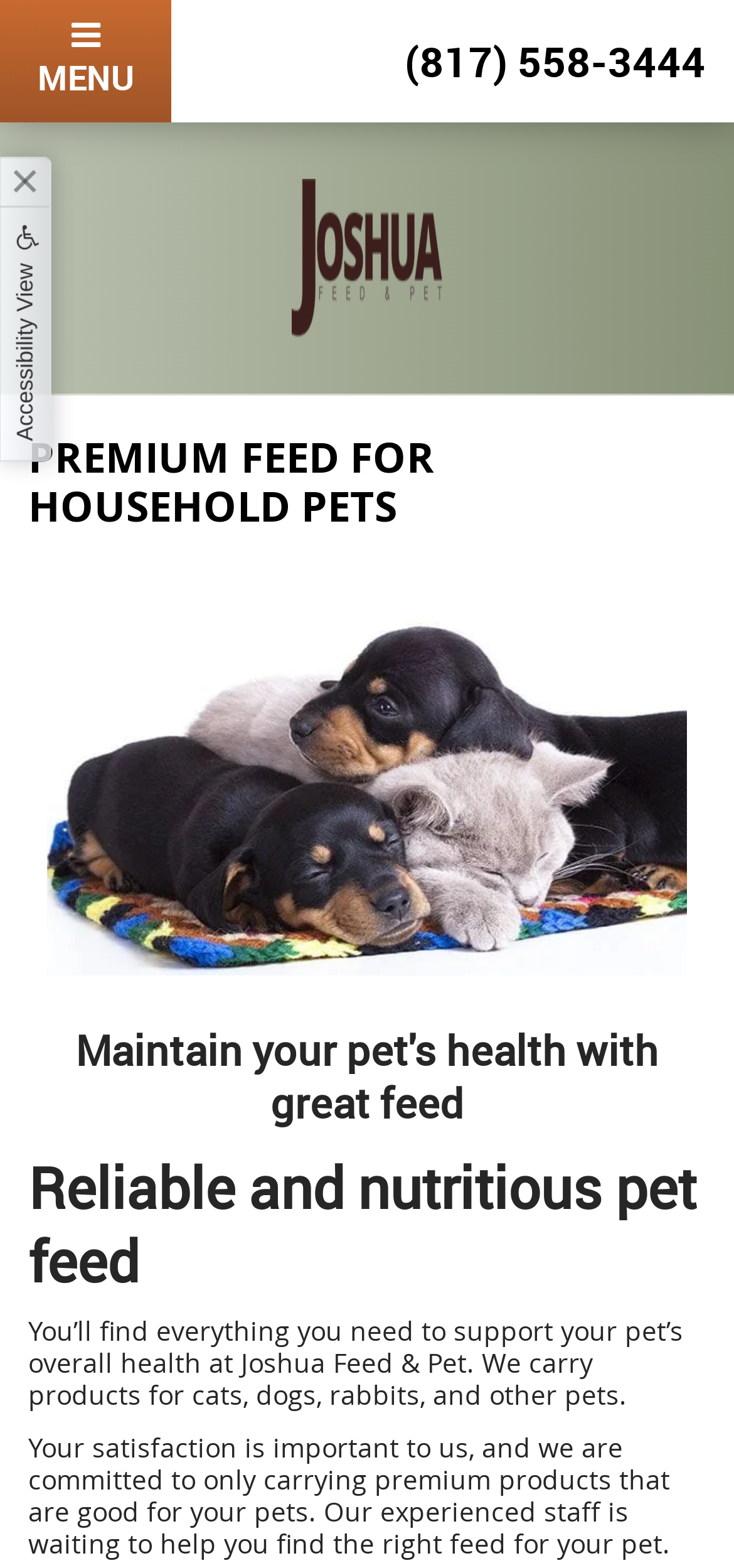Find the main header of the webpage and produce its text content.

PREMIUM FEED FOR HOUSEHOLD PETS